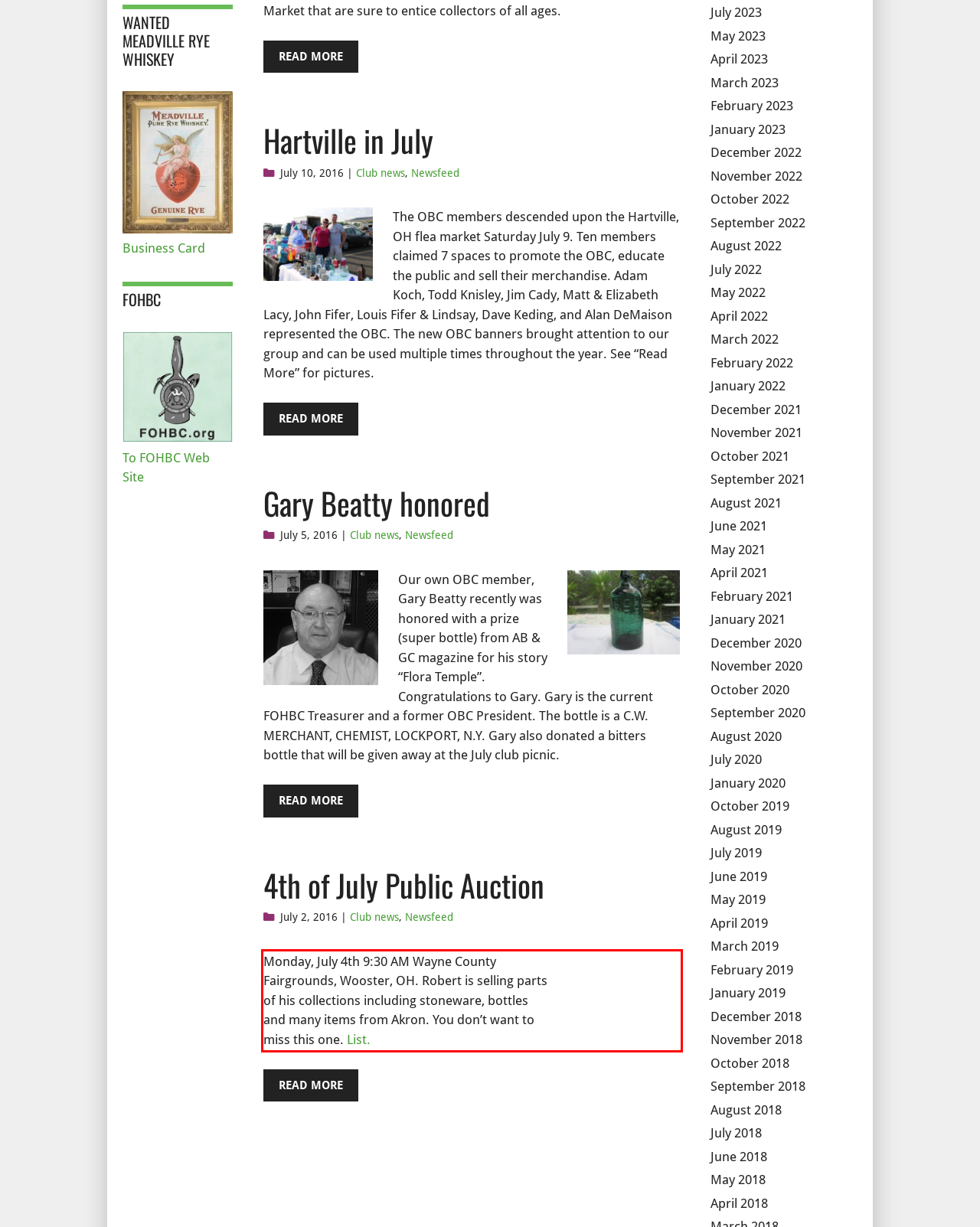You are provided with a webpage screenshot that includes a red rectangle bounding box. Extract the text content from within the bounding box using OCR.

Monday, July 4th 9:30 AM Wayne County Fairgrounds, Wooster, OH. Robert is selling parts of his collections including stoneware, bottles and many items from Akron. You don’t want to miss this one. List.